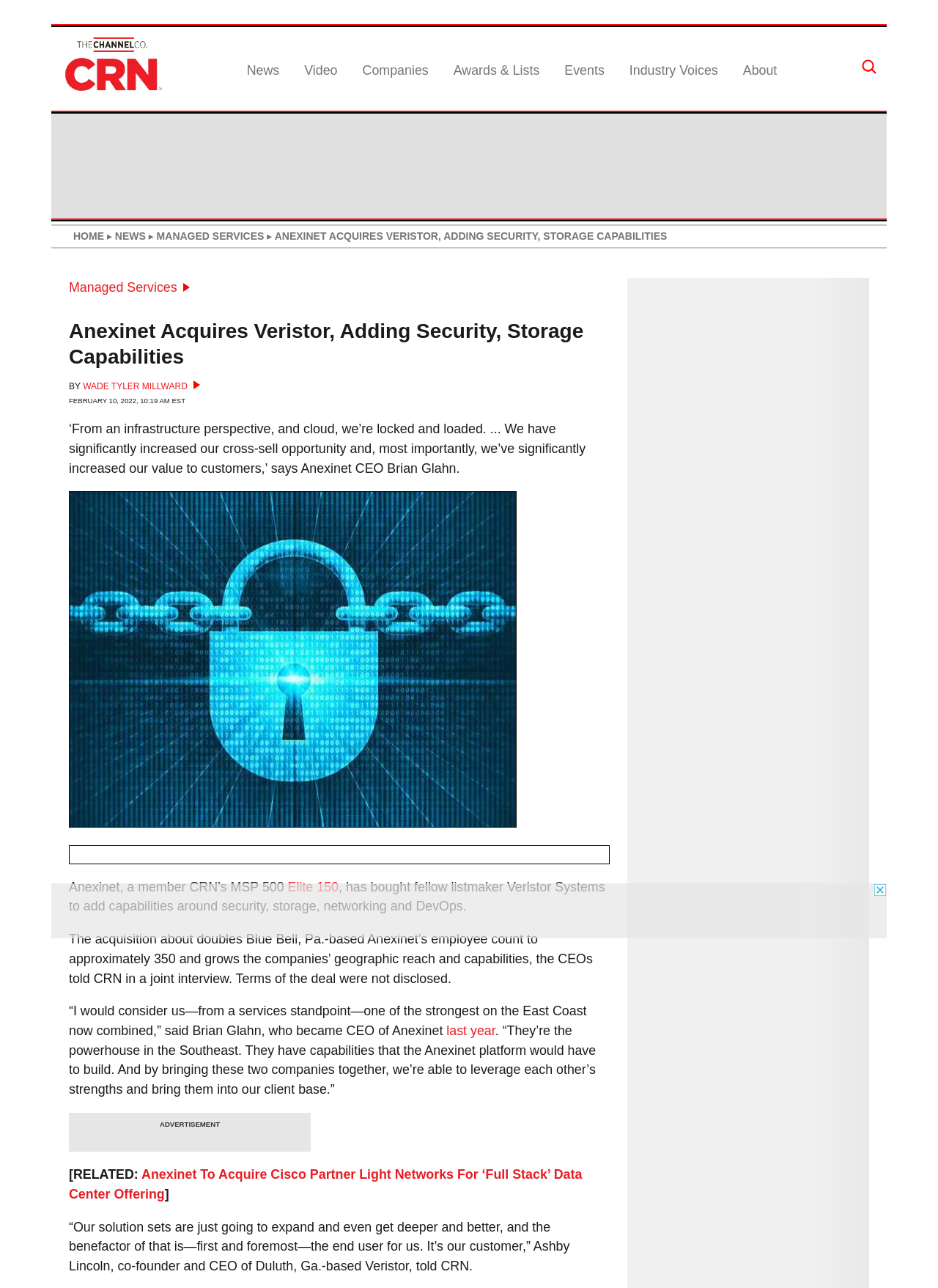Can you find and generate the webpage's heading?

Anexinet Acquires Veristor, Adding Security, Storage Capabilities